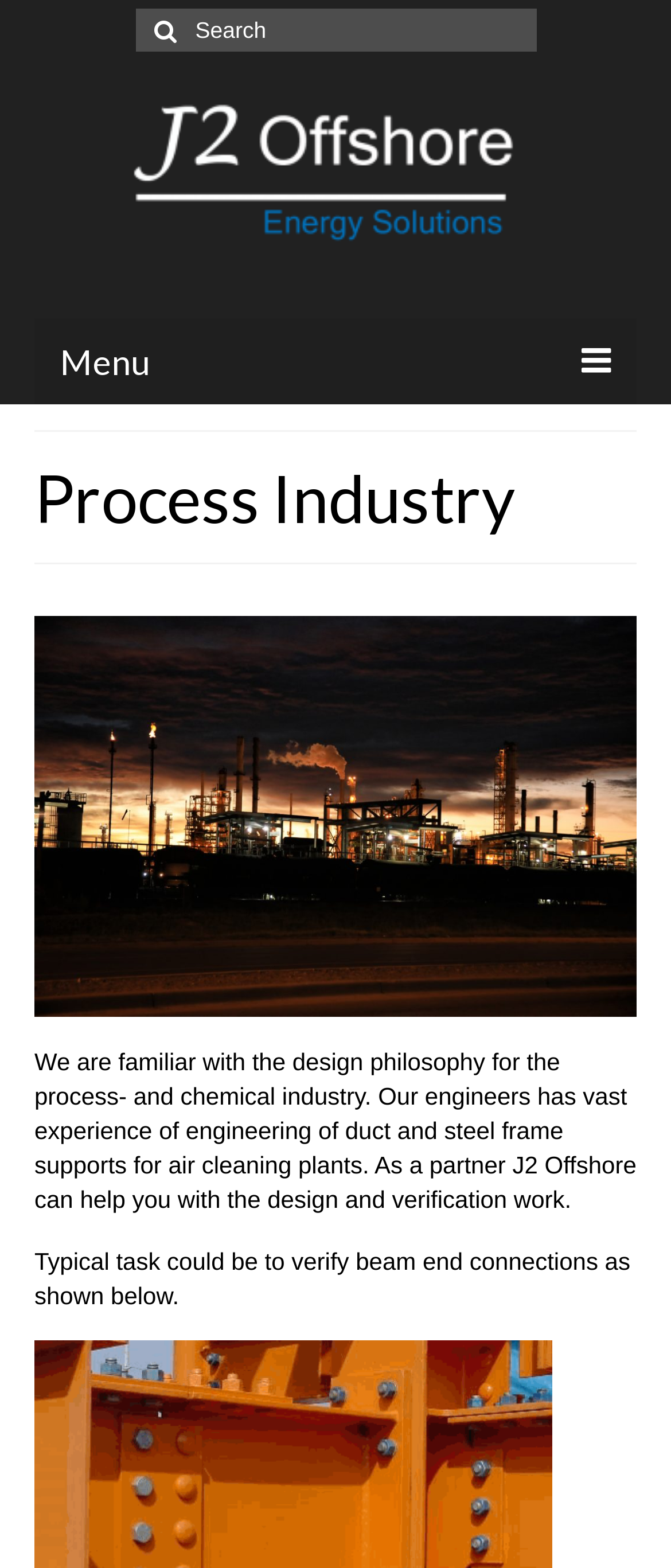Given the element description, predict the bounding box coordinates in the format (top-left x, top-left y, bottom-right x, bottom-right y), using floating point numbers between 0 and 1: parent_node: Search for: name="s" placeholder="Search"

[0.201, 0.005, 0.799, 0.033]